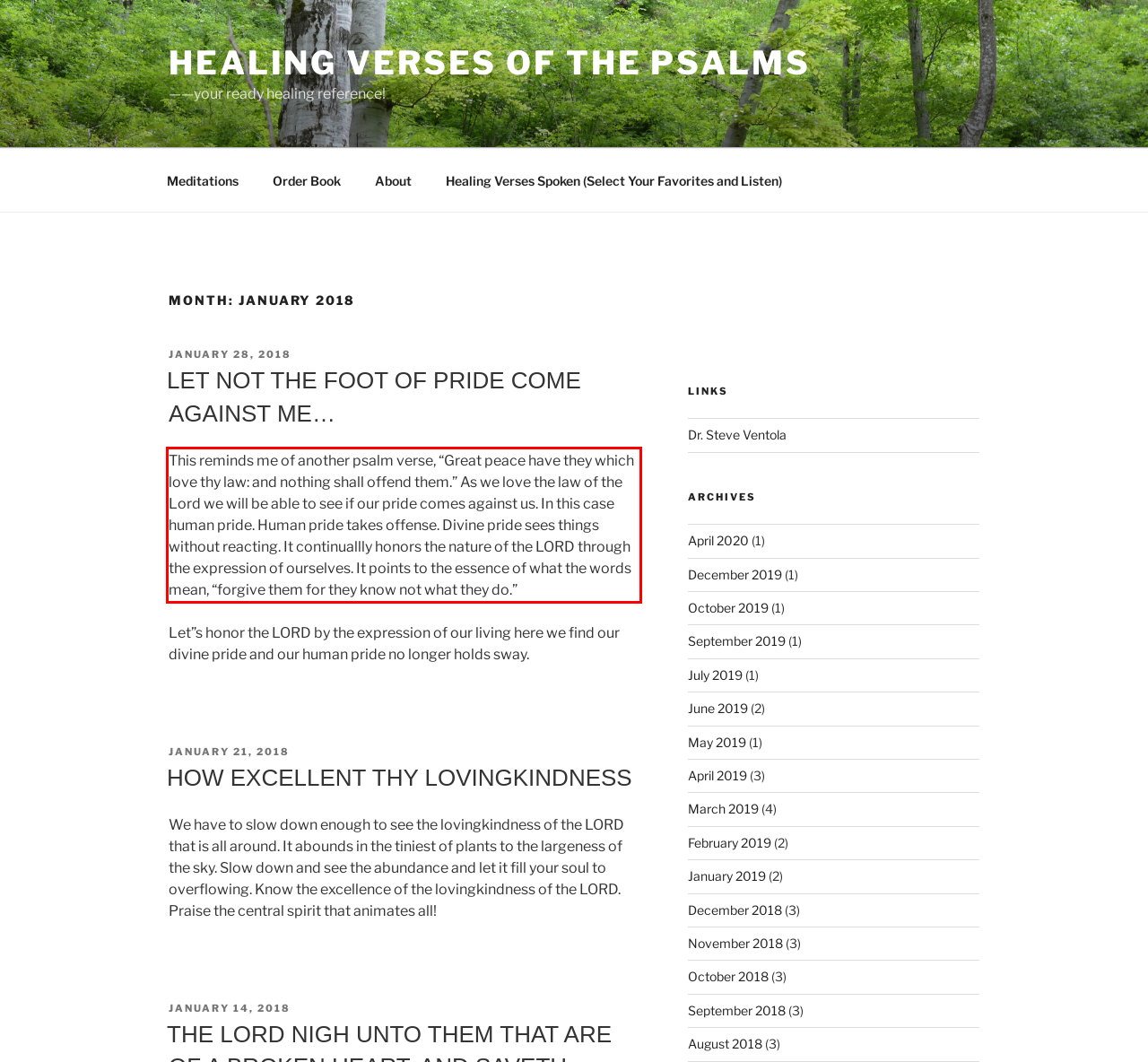Locate the red bounding box in the provided webpage screenshot and use OCR to determine the text content inside it.

This reminds me of another psalm verse, “Great peace have they which love thy law: and nothing shall offend them.” As we love the law of the Lord we will be able to see if our pride comes against us. In this case human pride. Human pride takes offense. Divine pride sees things without reacting. It continuallly honors the nature of the LORD through the expression of ourselves. It points to the essence of what the words mean, “forgive them for they know not what they do.”